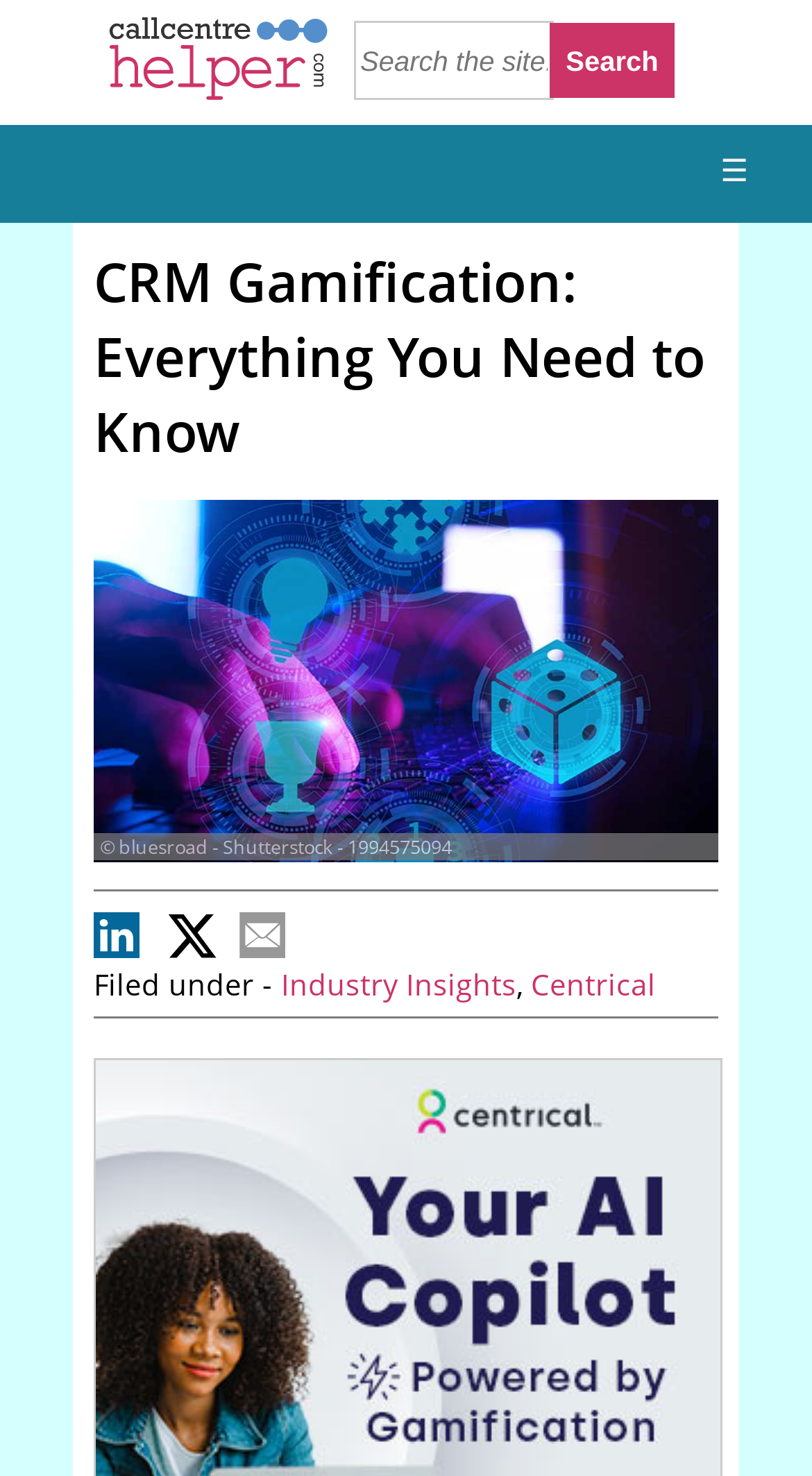Offer a detailed account of what is visible on the webpage.

This webpage is about CRM gamification, with a focus on implementing motivational rewards to achieve the best results for a business. At the top left, there is a link and an image, which appears to be a logo or a brand icon. Next to it, there is a search bar with a "Search" button, allowing users to search the site.

On the top right, there is a hamburger menu icon, which when clicked, reveals the main content of the page. The main heading, "CRM Gamification: Everything You Need to Know", is prominently displayed, followed by a large image related to gamification concept in business and learning.

Below the image, there is a caption "© bluesroad - Shutterstock - 1994575094", indicating the source of the image. There are also three small images, possibly representing social media icons or other related links.

Further down, there is a section with the text "Filed under -", followed by two links, "Industry Insights" and "Centrical", separated by a comma. This section appears to be categorizing the article or providing related topics. Overall, the webpage is well-structured, with clear headings and concise text, making it easy to navigate and understand.